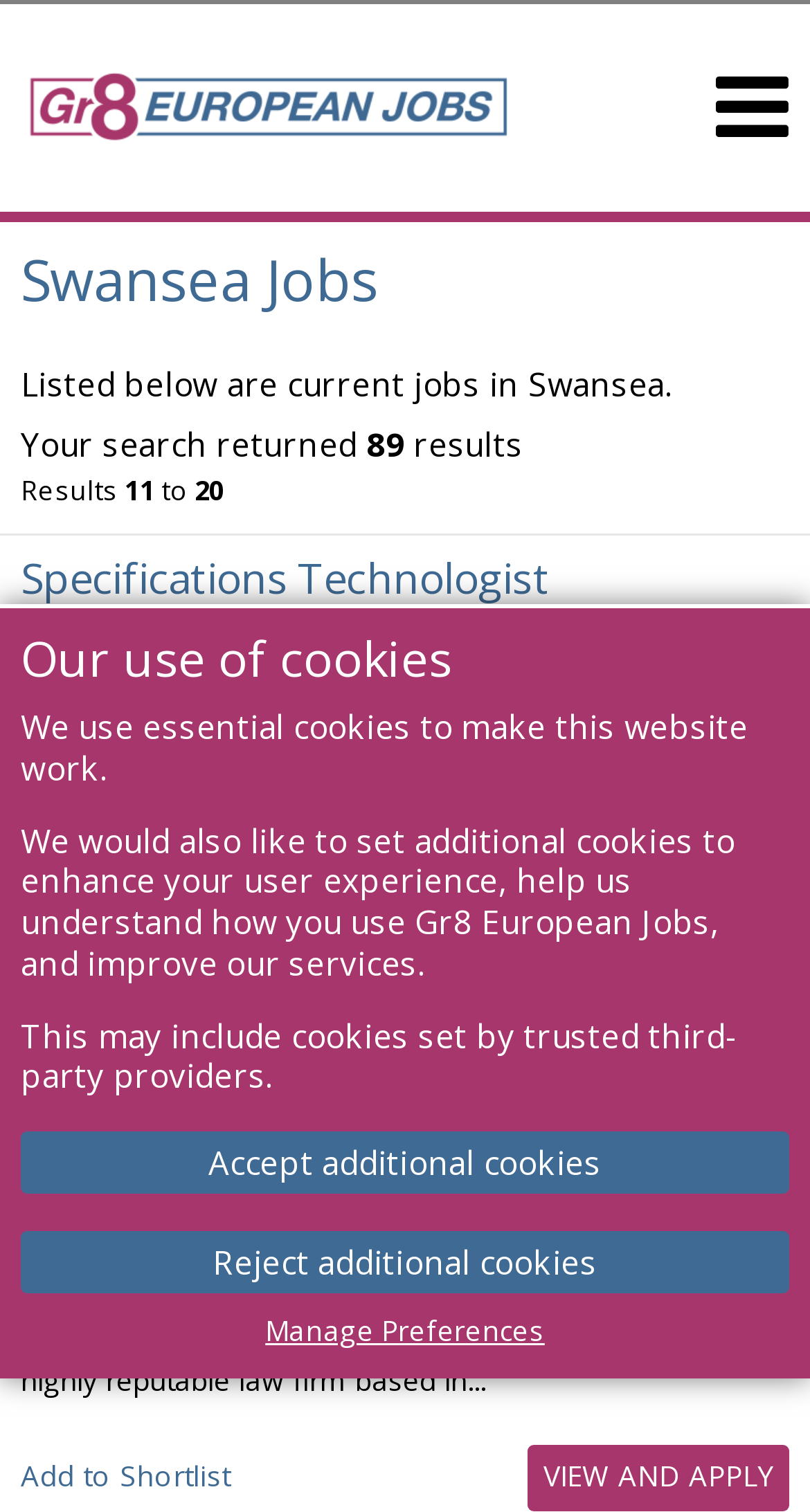How many job results are shown?
Answer with a single word or phrase by referring to the visual content.

89